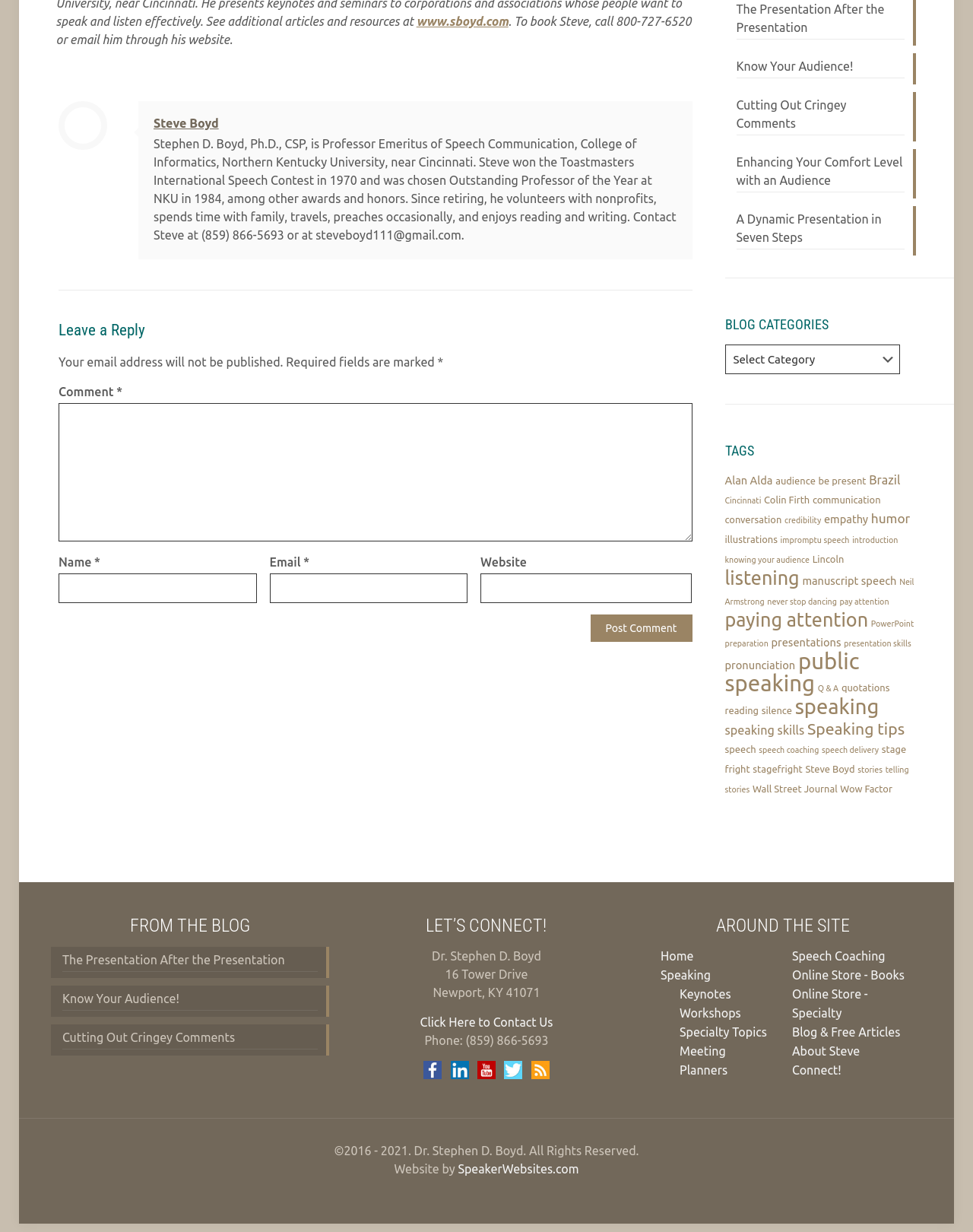Pinpoint the bounding box coordinates of the area that must be clicked to complete this instruction: "Enter your name in the 'Name' field".

[0.06, 0.465, 0.264, 0.49]